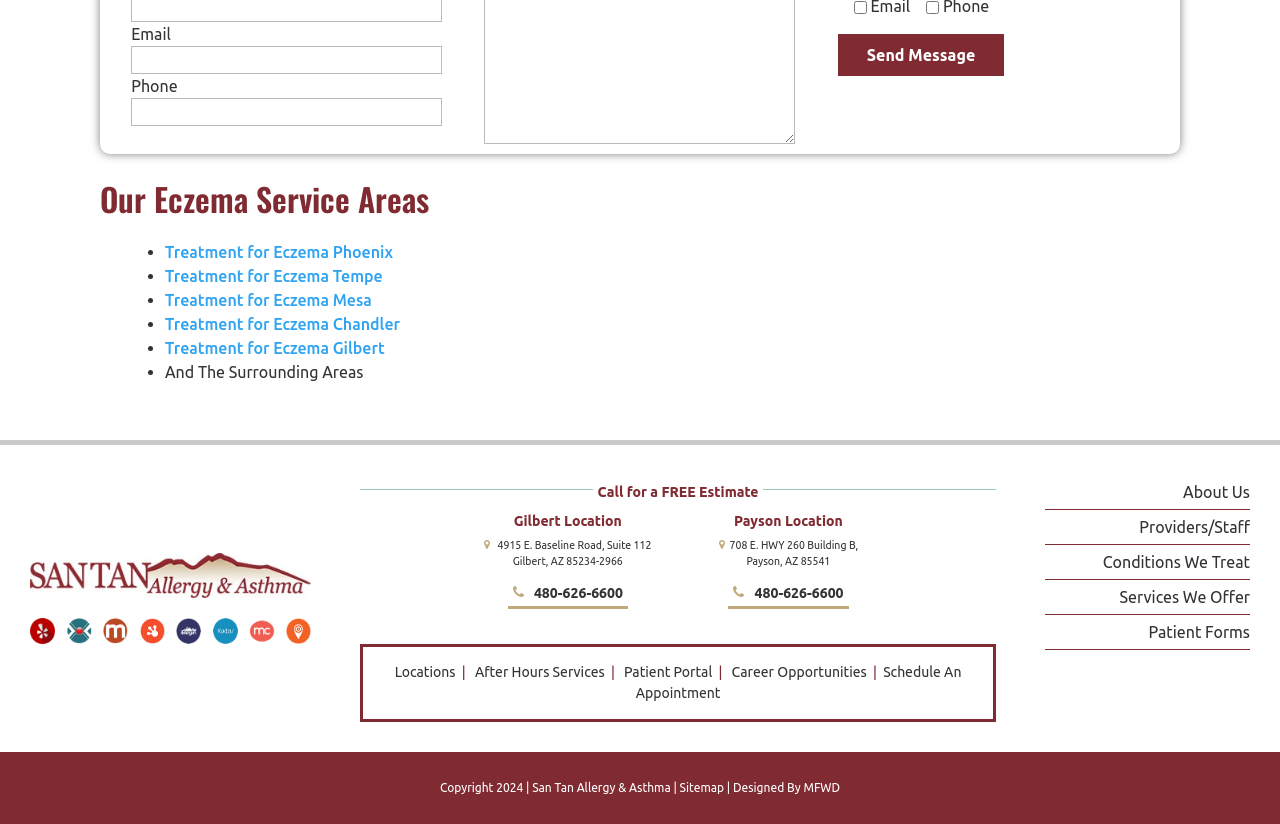Please locate the bounding box coordinates for the element that should be clicked to achieve the following instruction: "View Treatment for Eczema Phoenix". Ensure the coordinates are given as four float numbers between 0 and 1, i.e., [left, top, right, bottom].

[0.129, 0.295, 0.307, 0.329]